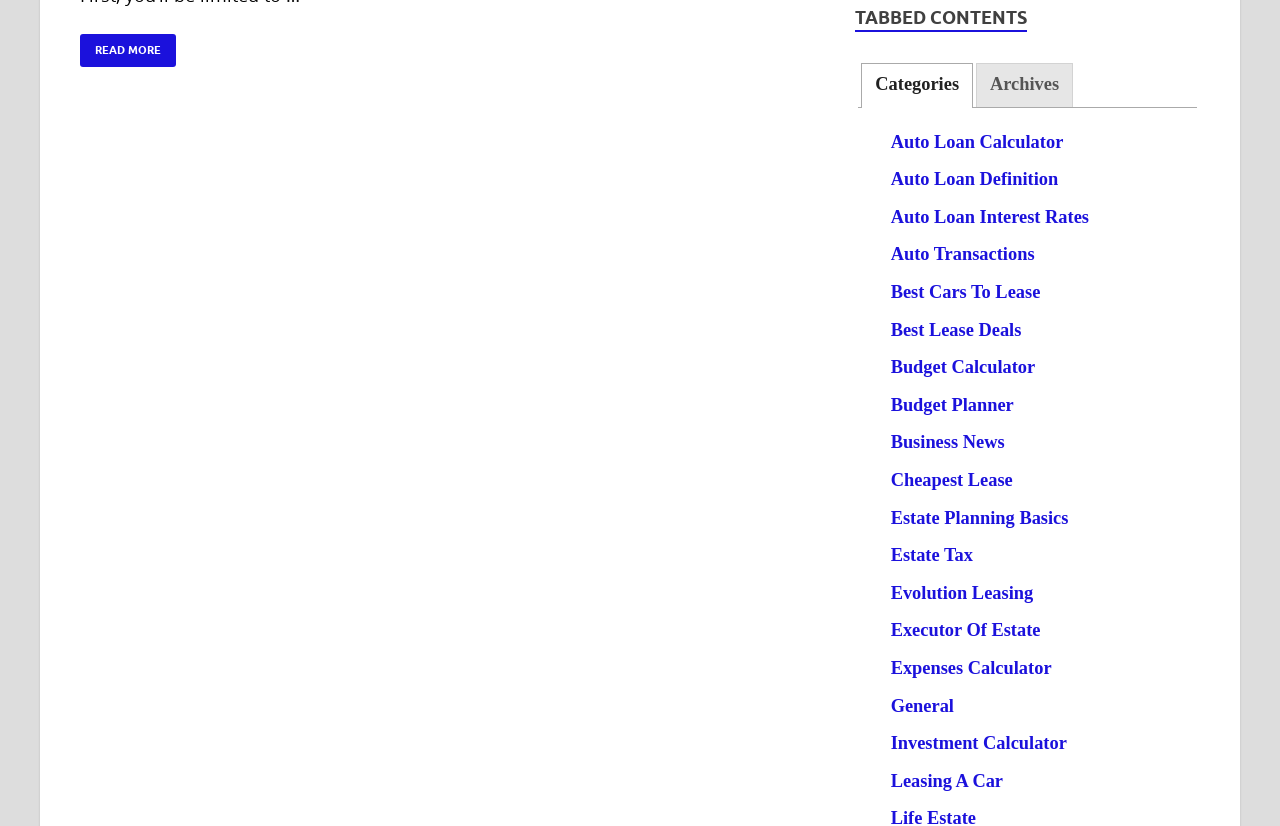Please respond to the question with a concise word or phrase:
Is the 'Archives' tab selected?

No